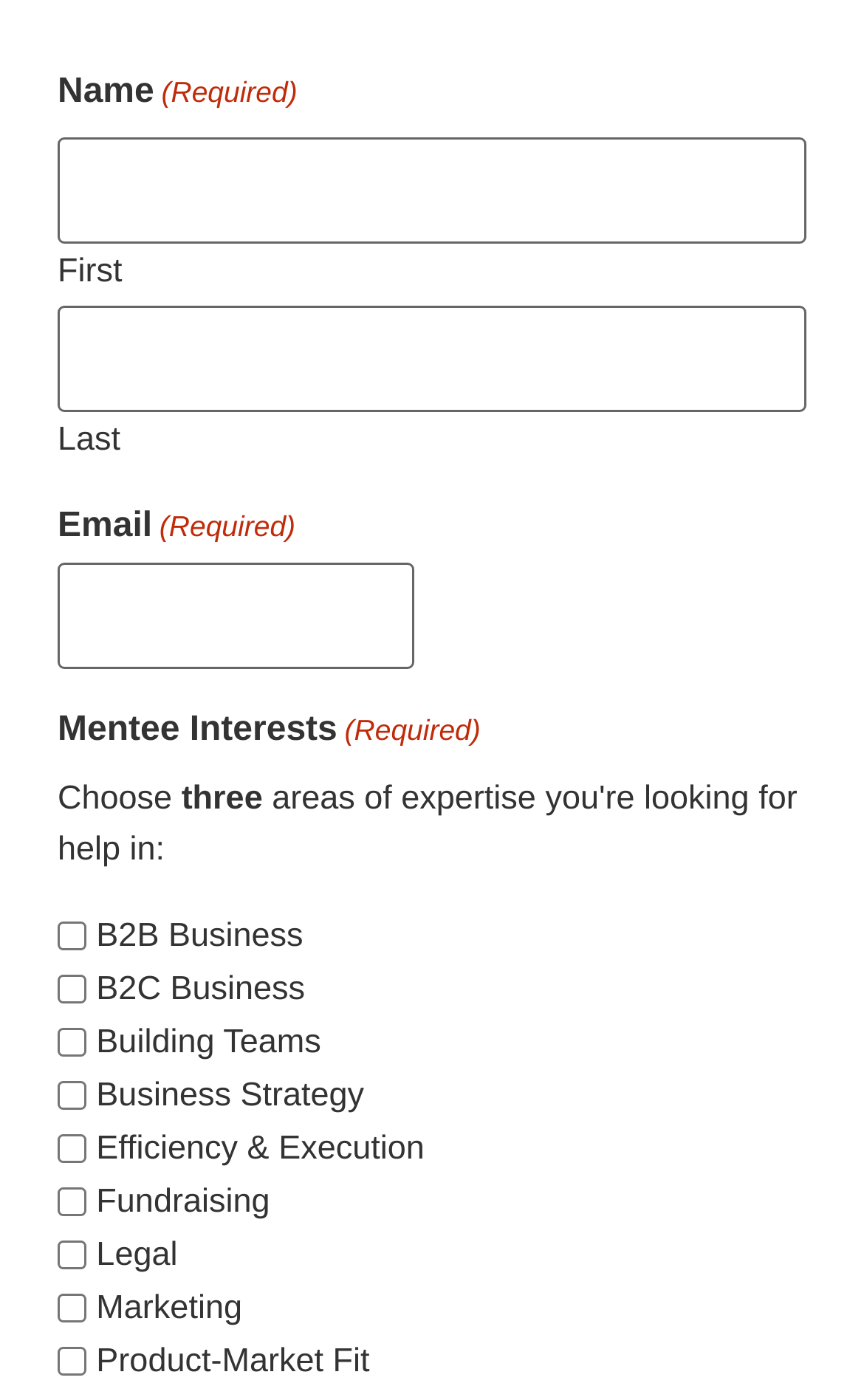Please determine the bounding box coordinates of the element's region to click in order to carry out the following instruction: "Choose three options". The coordinates should be four float numbers between 0 and 1, i.e., [left, top, right, bottom].

[0.067, 0.557, 0.21, 0.584]